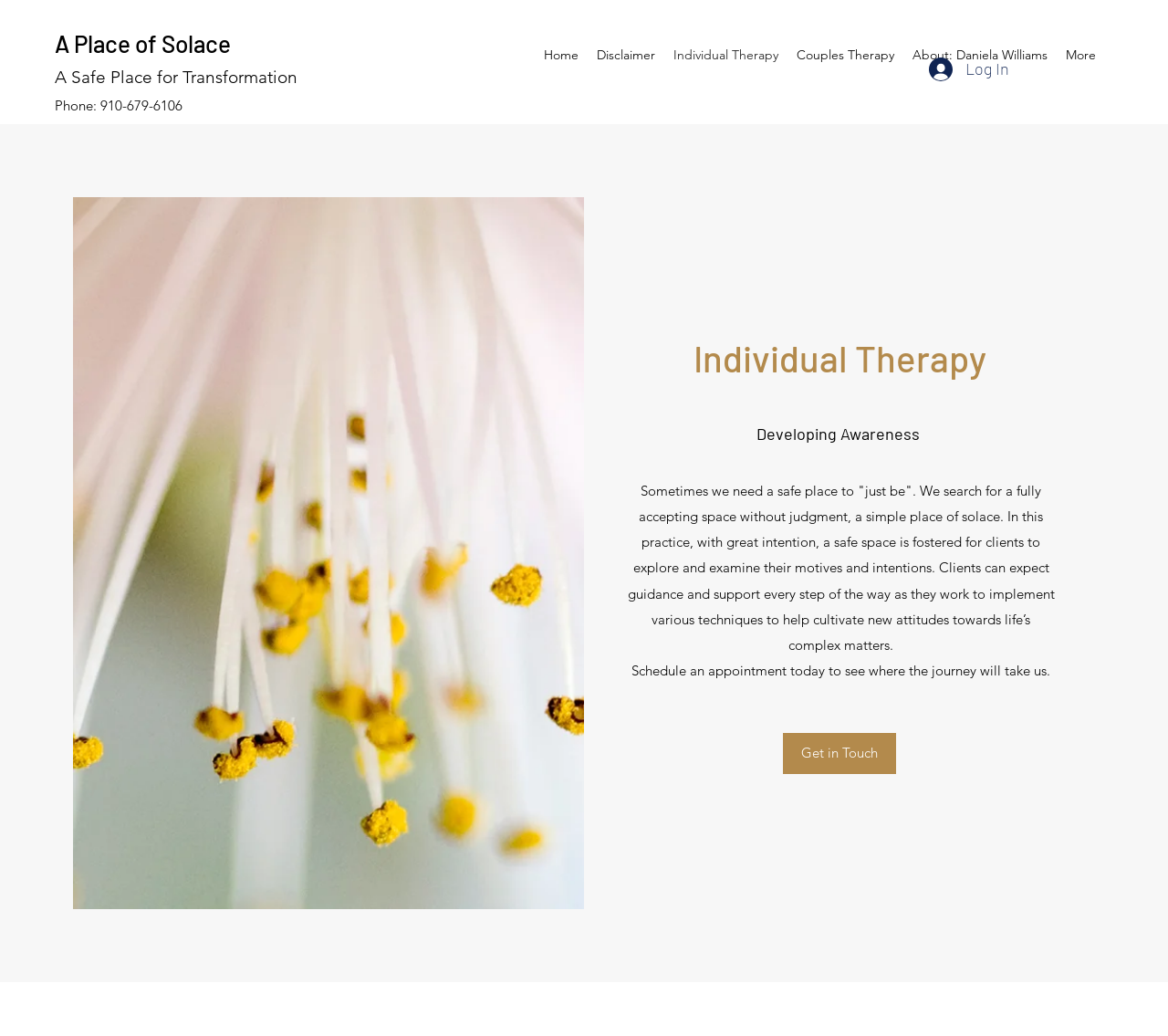Please provide the bounding box coordinates in the format (top-left x, top-left y, bottom-right x, bottom-right y). Remember, all values are floating point numbers between 0 and 1. What is the bounding box coordinate of the region described as: About: Daniela Williams

[0.773, 0.04, 0.905, 0.066]